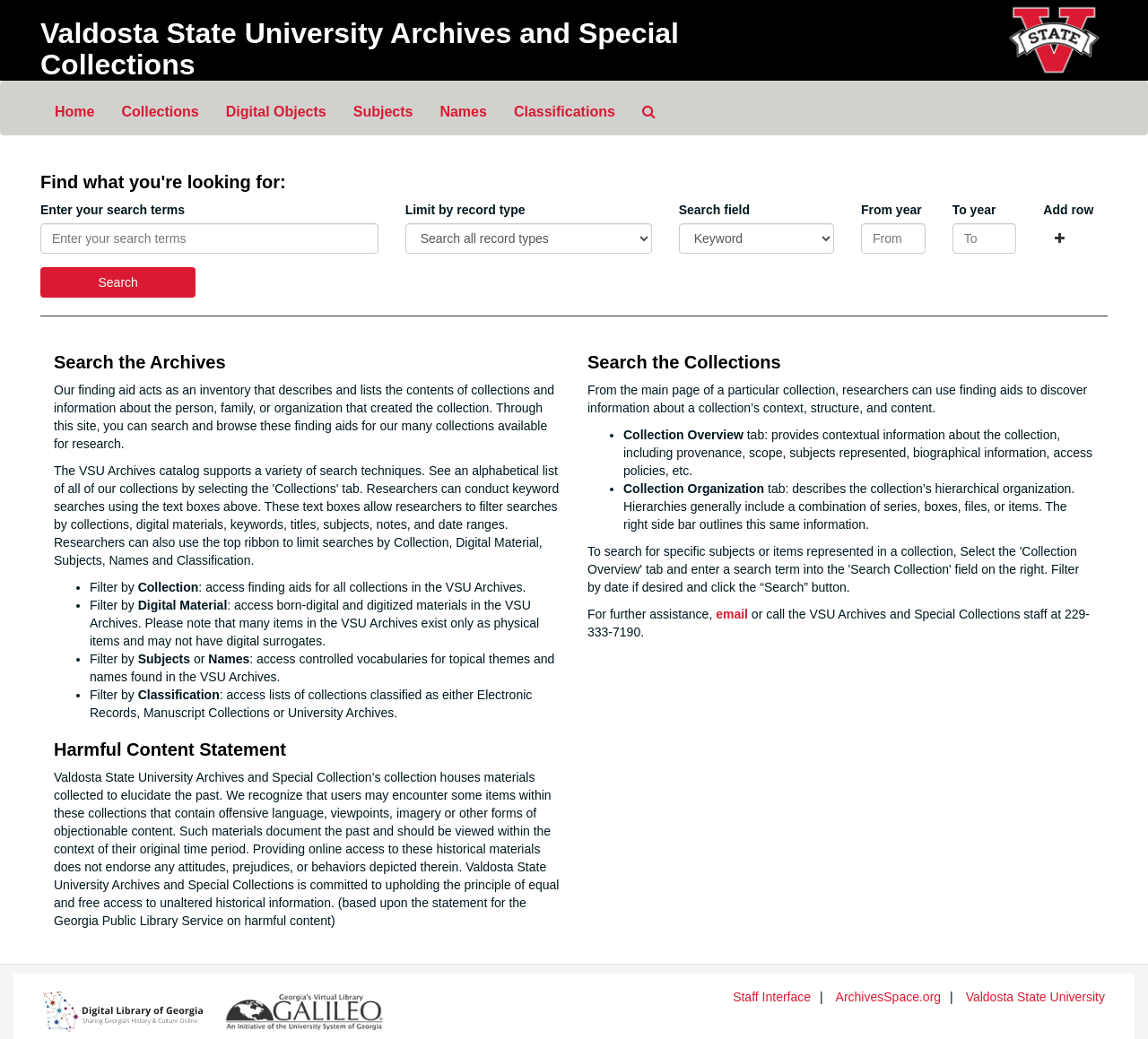What can be searched in the archives?
Using the image as a reference, give an elaborate response to the question.

The navigation menu at the top of the webpage provides links to search for different types of content in the archives, including collections, digital objects, subjects, names, and classifications.